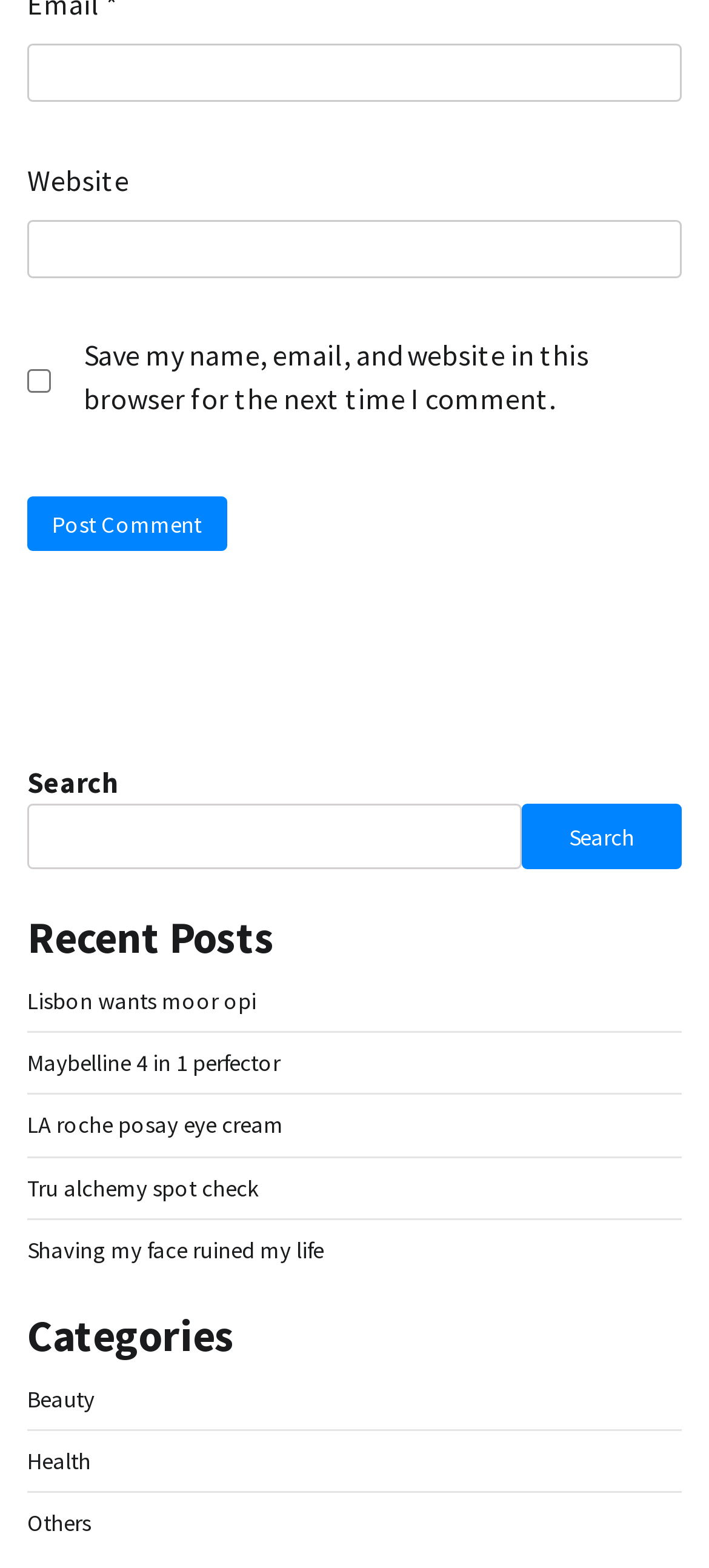Locate the bounding box coordinates of the element I should click to achieve the following instruction: "Post a comment".

[0.038, 0.317, 0.32, 0.352]